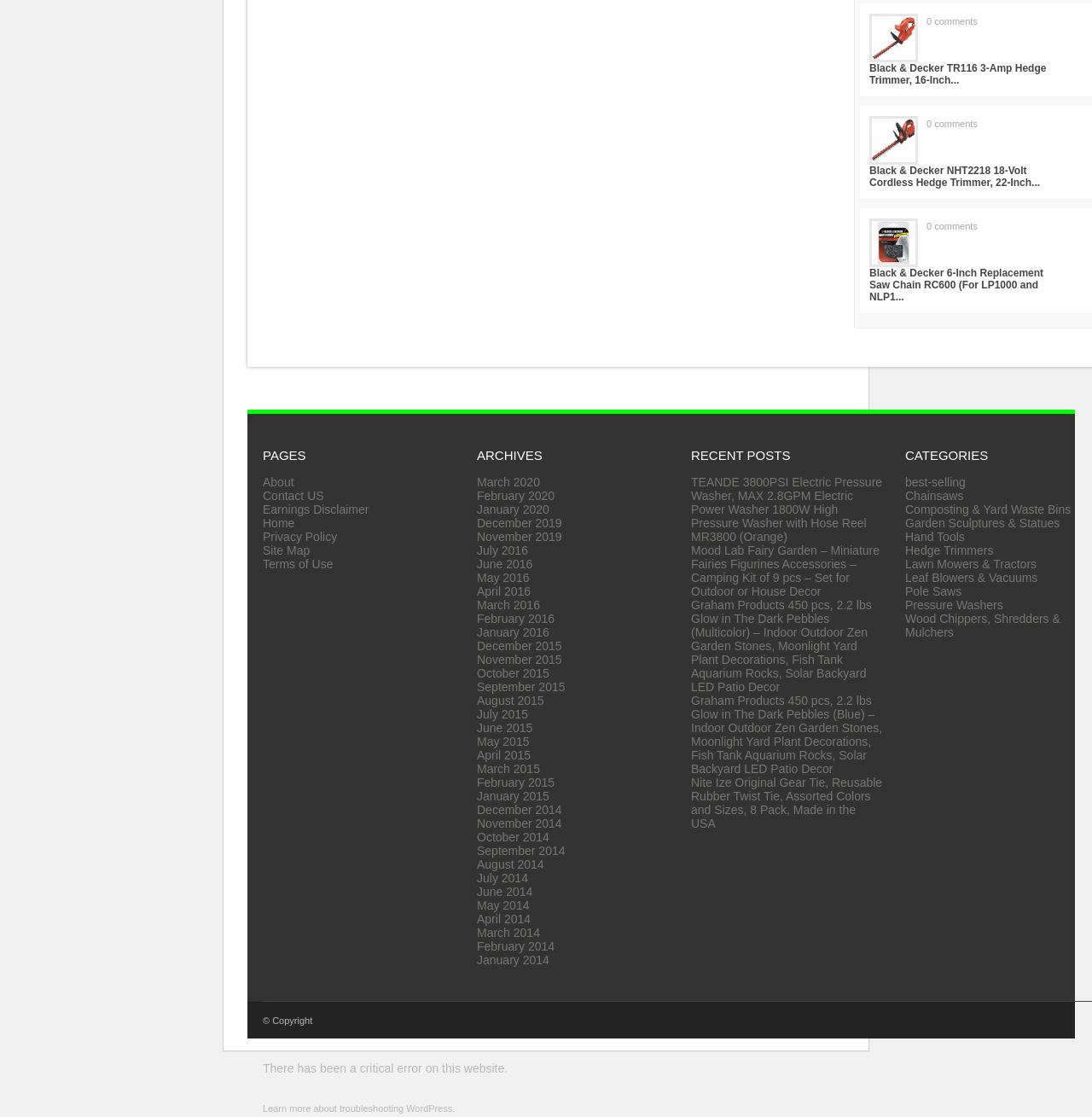Please identify the coordinates of the bounding box that should be clicked to fulfill this instruction: "Go to the 'Home' page".

[0.241, 0.462, 0.27, 0.474]